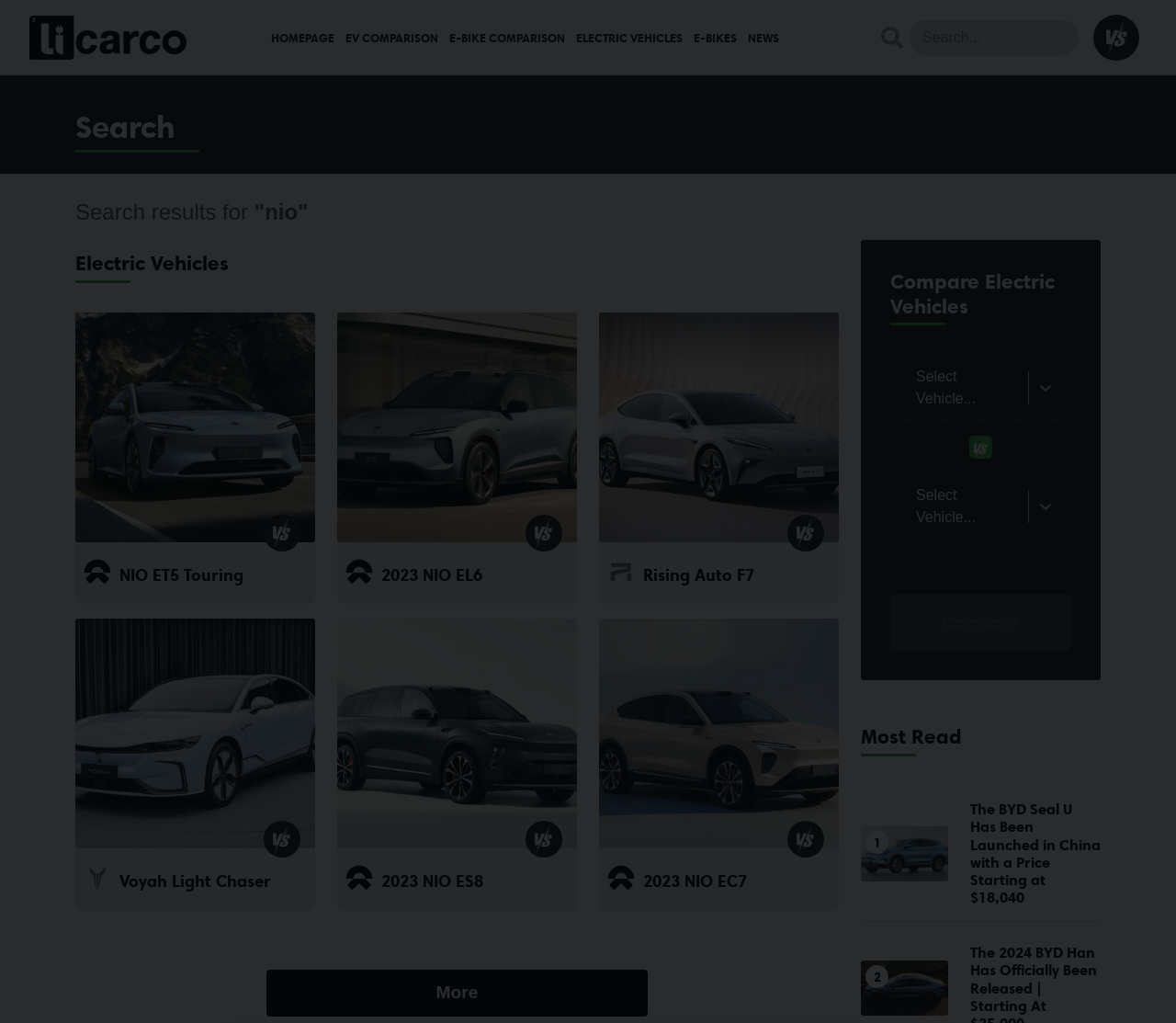Please identify the coordinates of the bounding box for the clickable region that will accomplish this instruction: "Click the logo".

[0.025, 0.028, 0.158, 0.043]